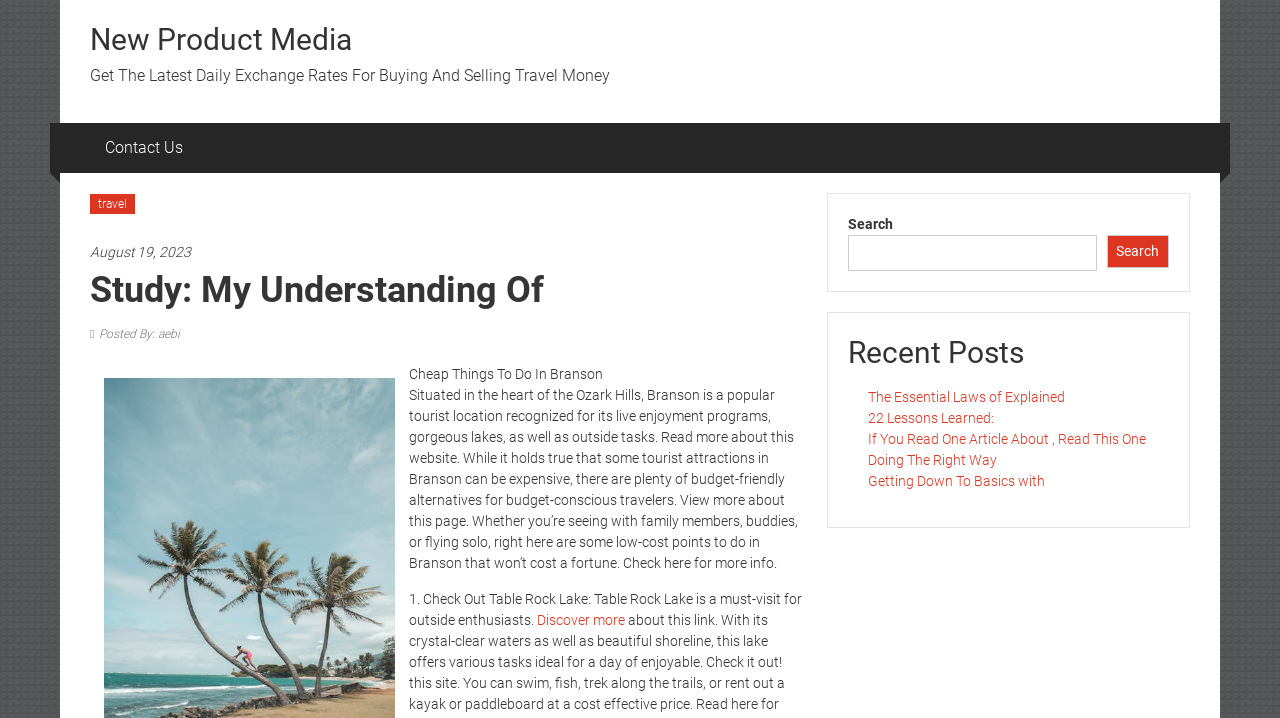Identify the bounding box coordinates for the region of the element that should be clicked to carry out the instruction: "View Recent Posts". The bounding box coordinates should be four float numbers between 0 and 1, i.e., [left, top, right, bottom].

[0.662, 0.464, 0.913, 0.518]